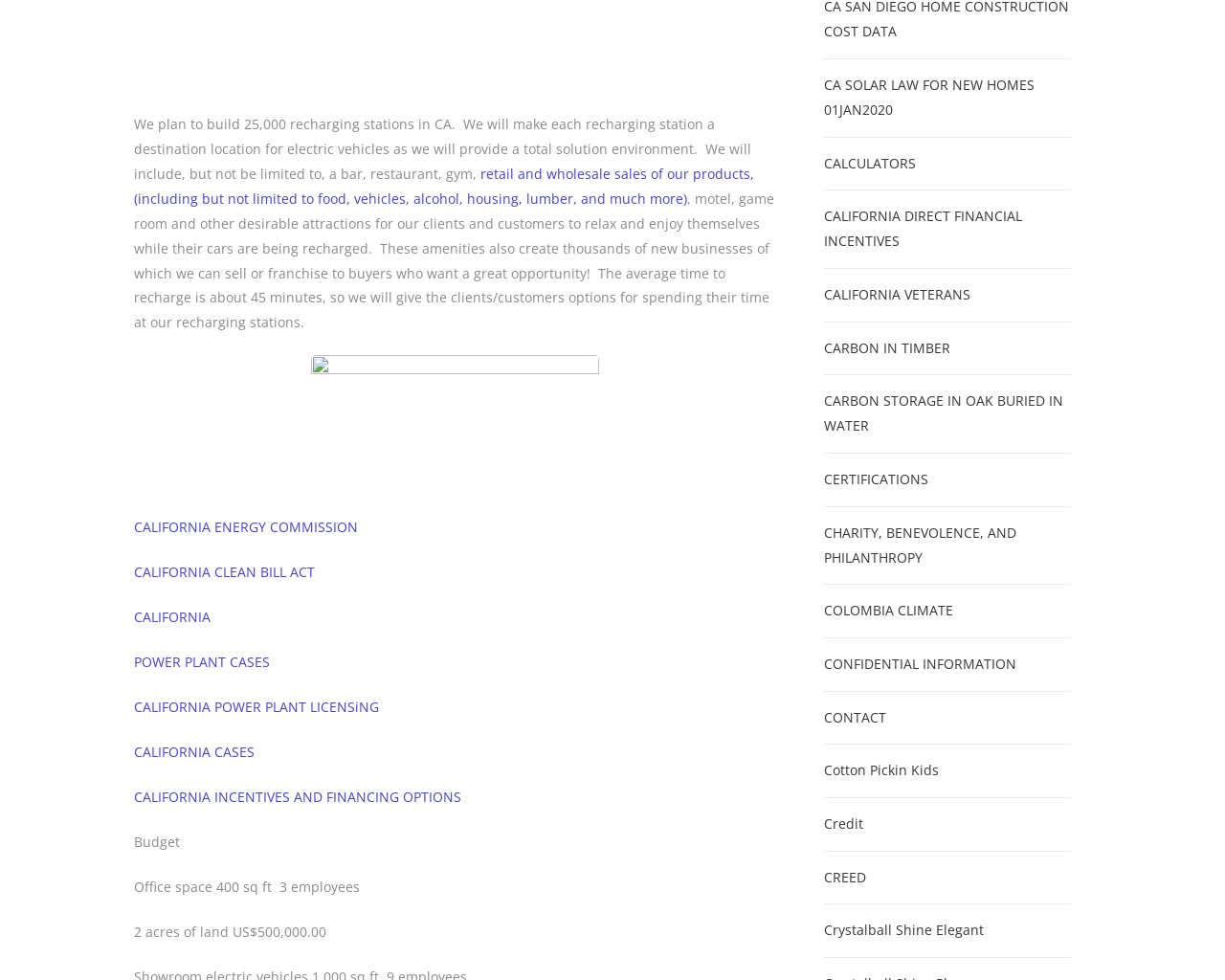Determine the coordinates of the bounding box that should be clicked to complete the instruction: "Click on the link to learn about retail sales of our products". The coordinates should be represented by four float numbers between 0 and 1: [left, top, right, bottom].

[0.109, 0.168, 0.616, 0.211]